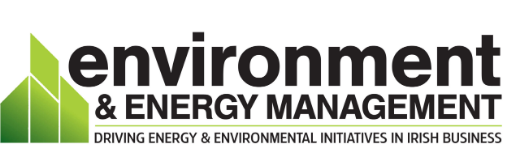Respond with a single word or phrase for the following question: 
What is the focus of the magazine?

energy and environmental initiatives